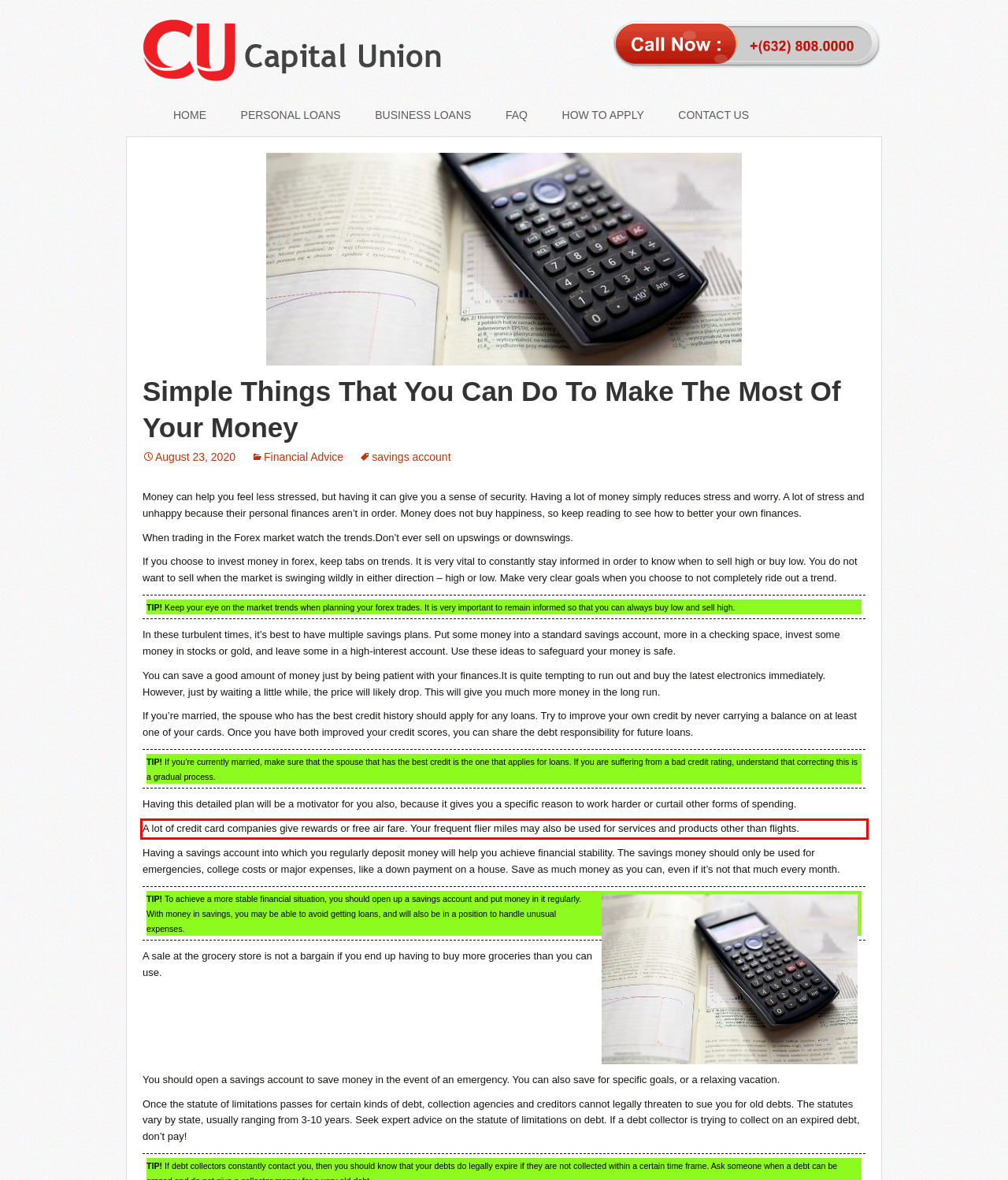Analyze the screenshot of a webpage where a red rectangle is bounding a UI element. Extract and generate the text content within this red bounding box.

A lot of credit card companies give rewards or free air fare. Your frequent flier miles may also be used for services and products other than flights.